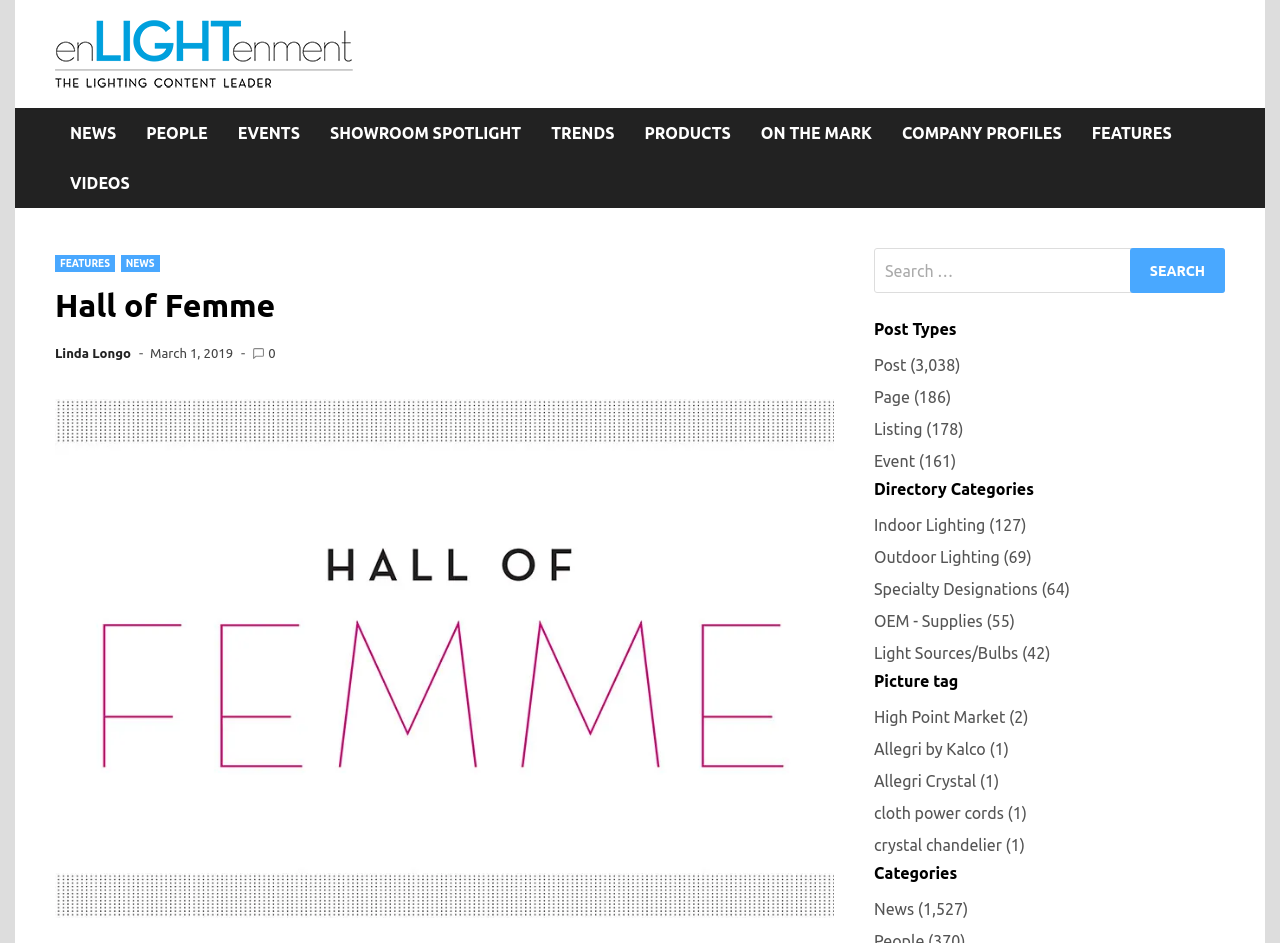What is the name of the person featured in the article?
Using the visual information, respond with a single word or phrase.

Karyn Hayes